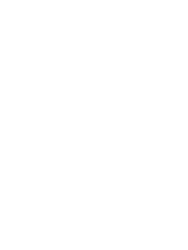Produce a meticulous caption for the image.

The image features a Rotary Bottle Unscrambler/Accumulator, a crucial piece of machinery designed to organize bottles previously placed in random orientations within a large hopper. This device streamlines the sorting process, ensuring that bottles are correctly positioned before they proceed down the conveyor belt to further packaging stages, such as filling and capping.

The Rotary Bottle Unscrambler operates with high efficiency, receiving bottles at varying angles and placing them uniformly, either neck leading or neck trailing, to optimize the subsequent filling processes. This technology not only enhances productivity but also improves the overall handling of various bottle designs, ensuring that operational integrity is maintained throughout the packaging line. The image represents the advanced engineering and functionality that go into modern bottle unscrambling systems.